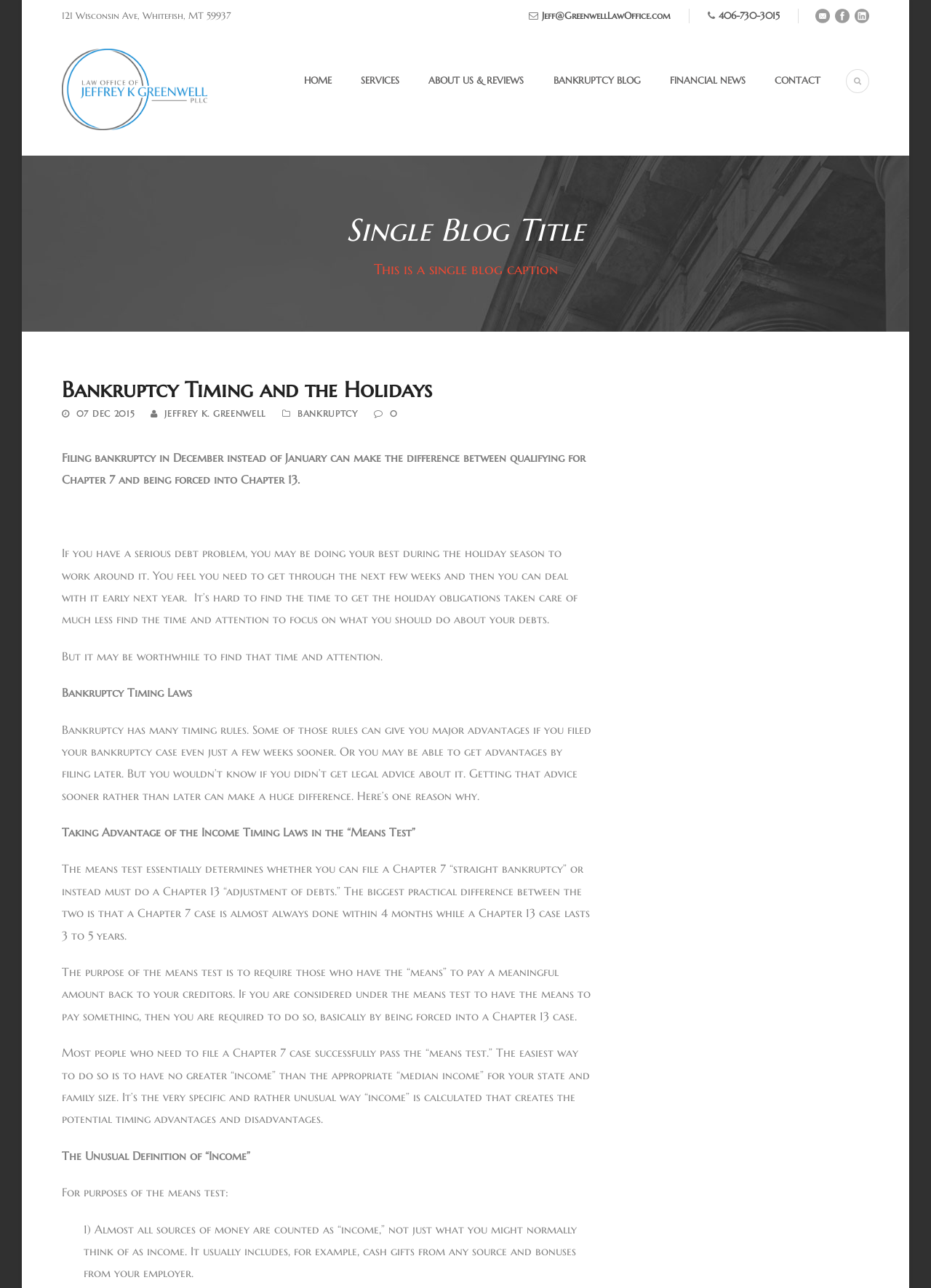Calculate the bounding box coordinates for the UI element based on the following description: "Financial News". Ensure the coordinates are four float numbers between 0 and 1, i.e., [left, top, right, bottom].

[0.688, 0.056, 0.801, 0.096]